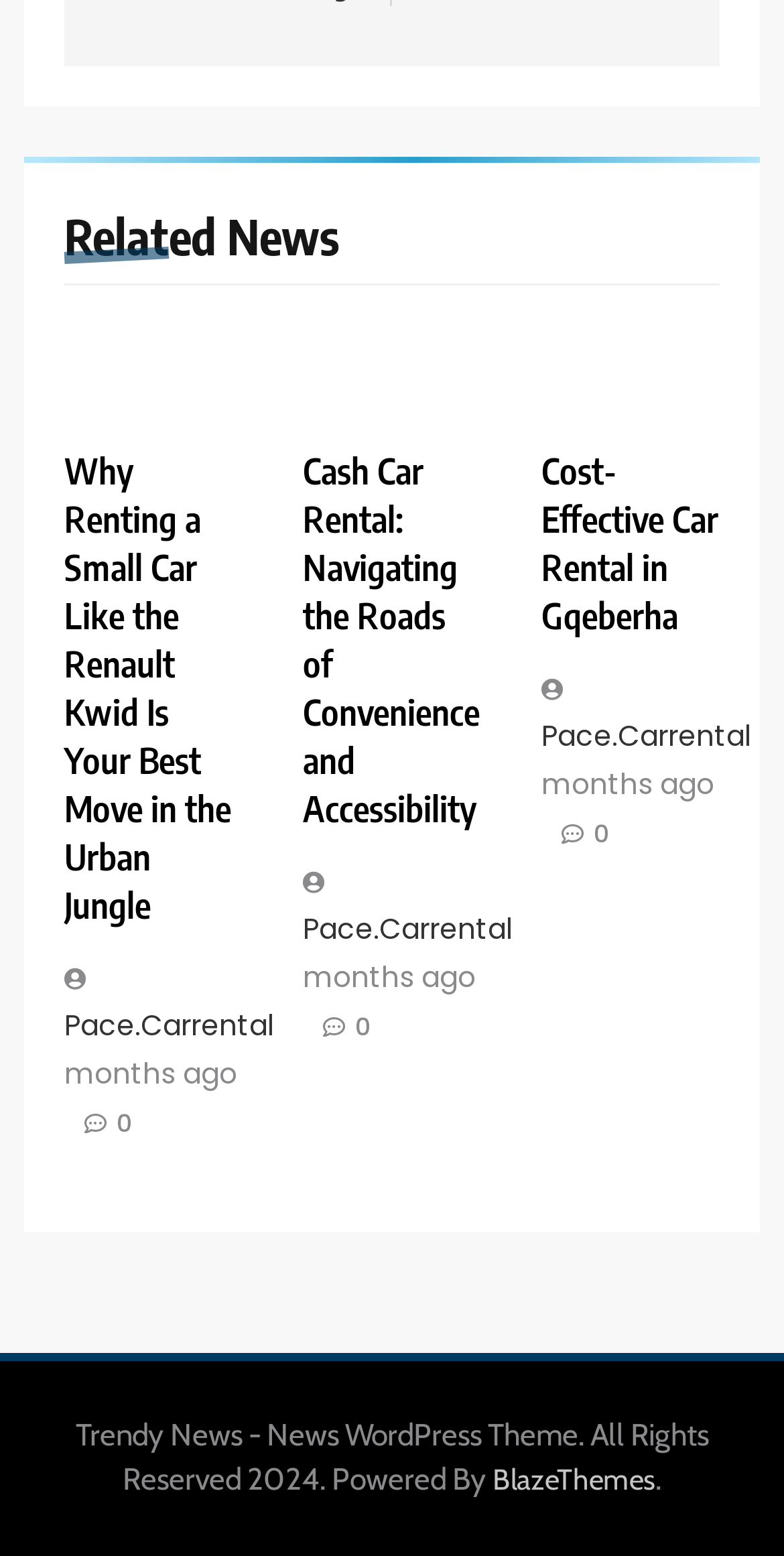Highlight the bounding box coordinates of the element that should be clicked to carry out the following instruction: "Read the article about Cash Car Rental". The coordinates must be given as four float numbers ranging from 0 to 1, i.e., [left, top, right, bottom].

[0.386, 0.289, 0.614, 0.536]